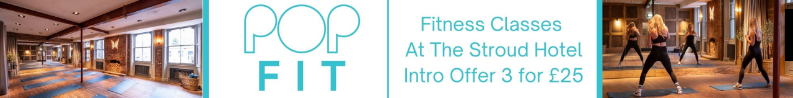Describe all the elements visible in the image meticulously.

The image promotes "POP FIT," a fitness program offering classes at The Stroud Hotel. The left side features the program's name in bold, turquoise lettering, naming it "POP FIT." Beside it, the promotional text highlights an introductory offer priced at £25 for three classes. On the right side, there’s a lively scene of participants engaged in a fitness class, emphasizing the vibrant and motivating atmosphere of the venue. The interior of The Stroud Hotel is showcased, suggesting a welcoming and spacious environment for fitness activities.